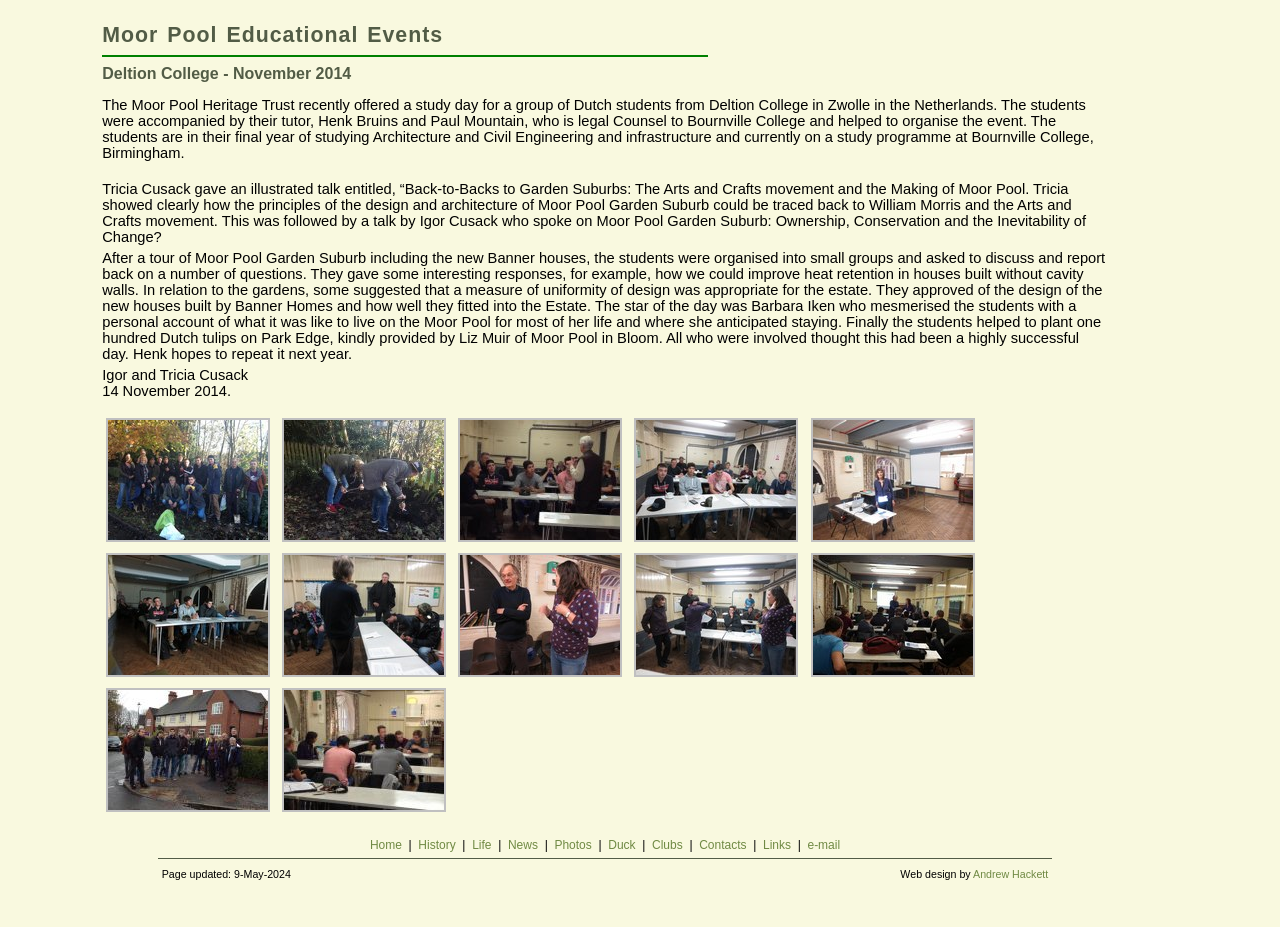Give an extensive and precise description of the webpage.

The webpage is about the Moorpool Residents' Association, specifically focusing on the Moorpool area in the 1970s. The main content is a long article about an educational event organized by the Moor Pool Heritage Trust for a group of Dutch students from Deltion College. The event included talks, a tour of the Moor Pool Garden Suburb, and a discussion session. The article also mentions the students' responses to the event and their suggestions for improving the area.

The article is accompanied by a series of thumbnails, 12 in total, which are scattered throughout the text. These thumbnails are likely images related to the event or the Moor Pool area.

At the top of the page, there is a table with a single row containing a long piece of text that describes the event. Below this table, there is a horizontal separator line.

On the left side of the page, there is a navigation menu with links to various sections of the website, including "Home", "History", "Life", "News", "Photos", "Duck", "Clubs", "Contacts", "Links", and "e-mail".

At the bottom of the page, there is another table with two rows. The first row contains the text "Page updated: 9-May-2024" and "Web design by Andrew Hackett", with a link to Andrew Hackett's website. The second row is empty.

Overall, the webpage has a simple layout with a focus on the main article and the accompanying thumbnails. The navigation menu is easily accessible on the left side of the page, and the footer section provides information about the page's update and the web designer.